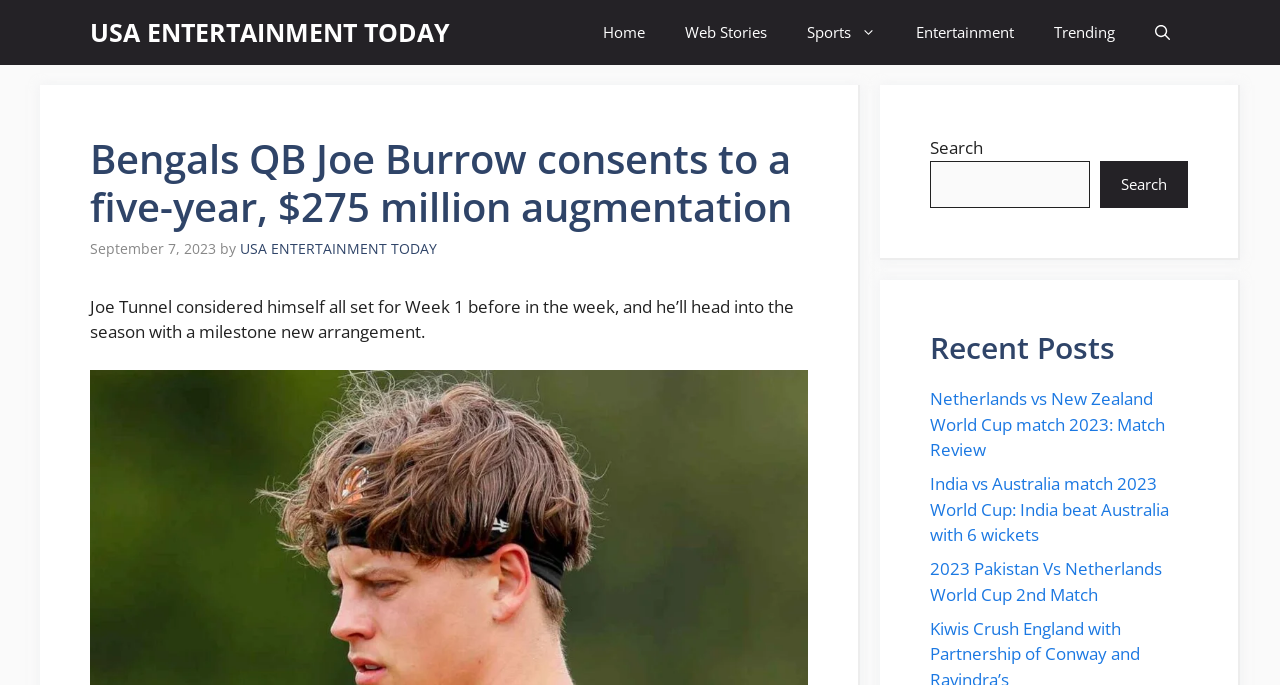Please provide the main heading of the webpage content.

Bengals QB Joe Burrow consents to a five-year, $275 million augmentation